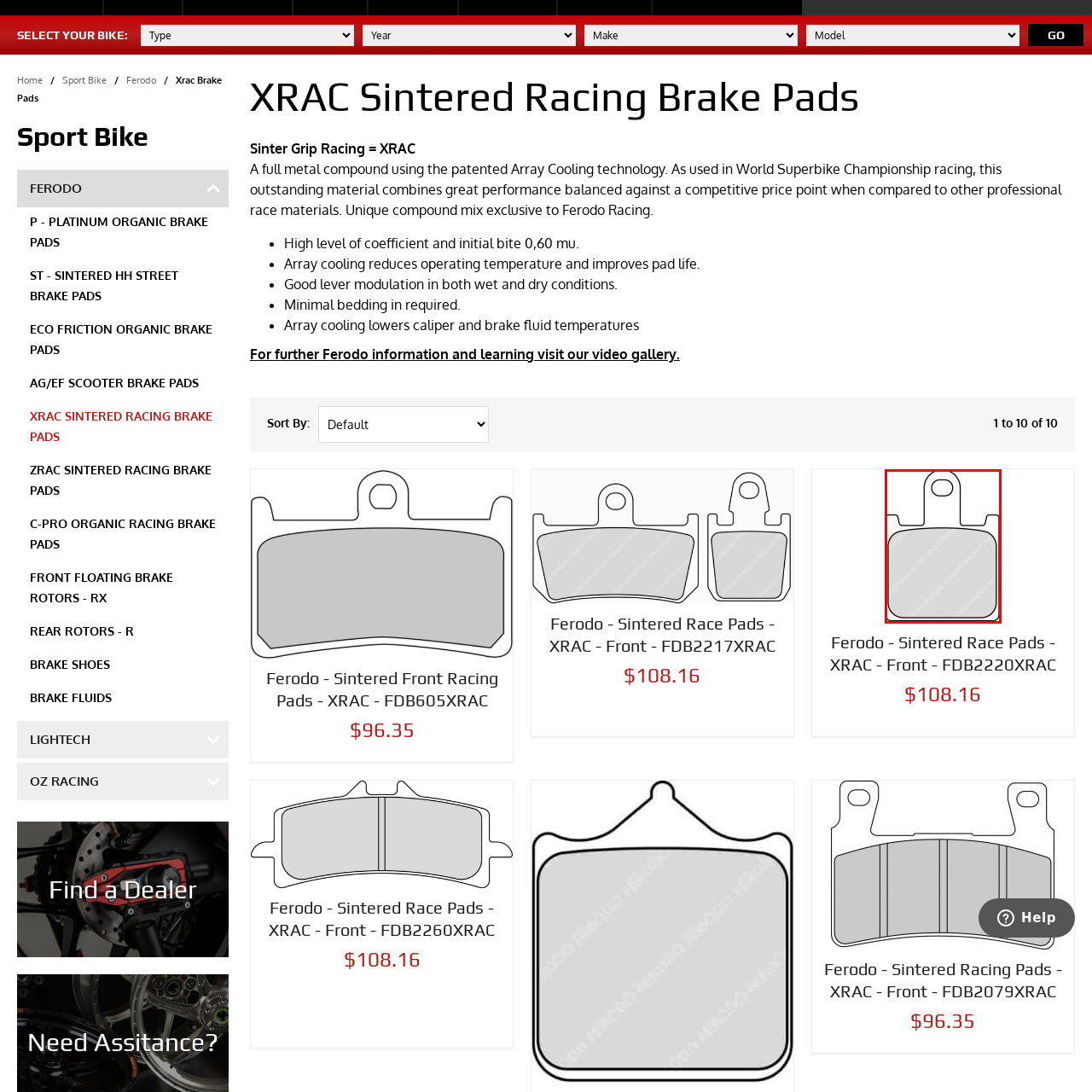Inspect the image bordered in red and answer the following question in detail, drawing on the visual content observed in the image:
What is the purpose of the central hole?

The central hole in the brake pad is typical for mounting purposes on braking systems, ensuring optimal performance in high-pressure situations.